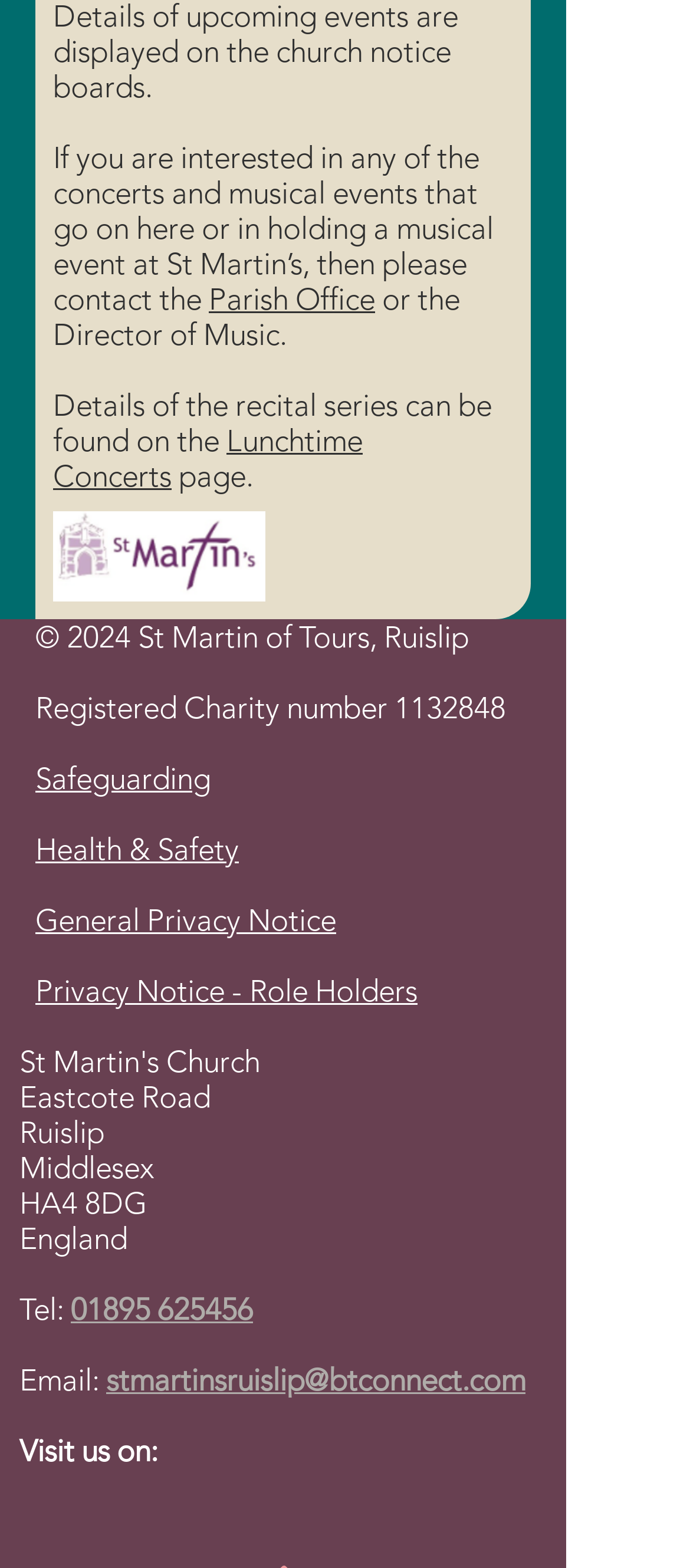Locate the UI element described as follows: "01895 625456". Return the bounding box coordinates as four float numbers between 0 and 1 in the order [left, top, right, bottom].

[0.103, 0.824, 0.367, 0.846]